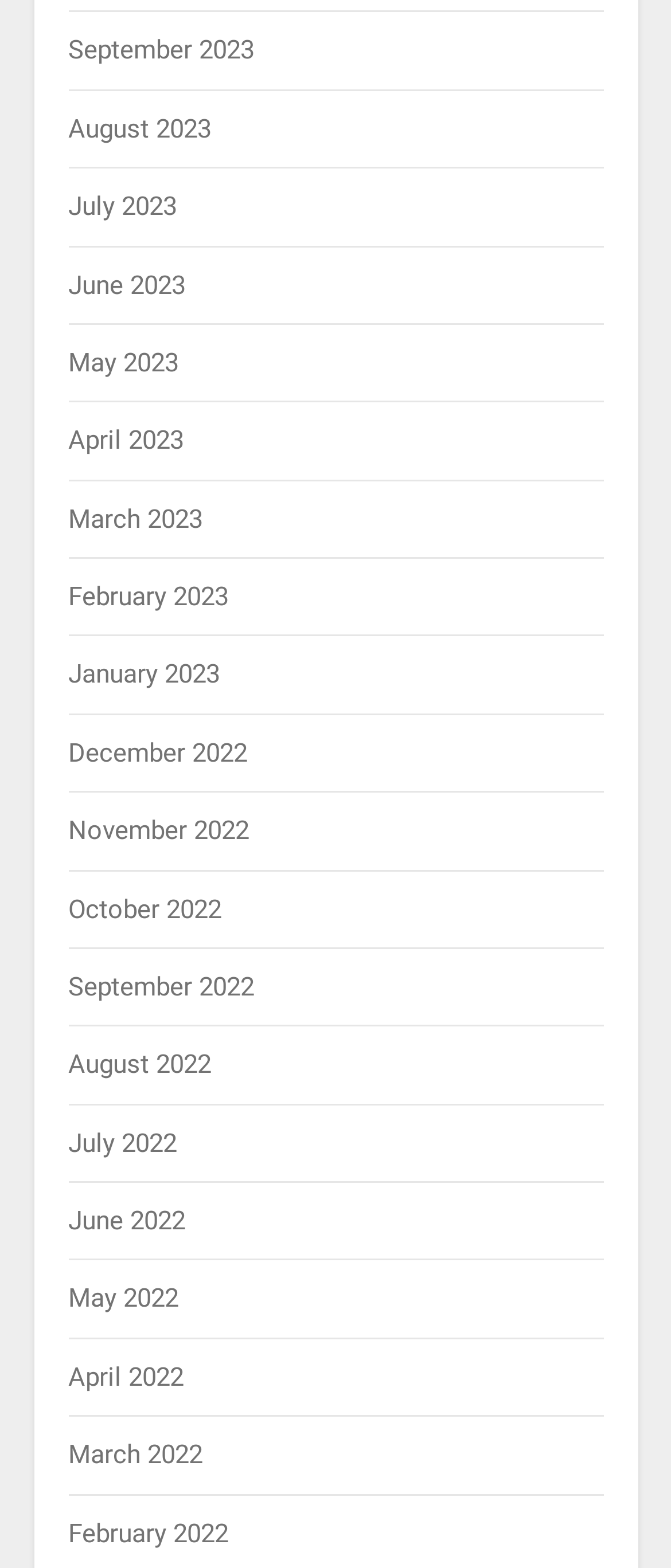Please respond in a single word or phrase: 
What is the earliest month available on this webpage?

February 2022